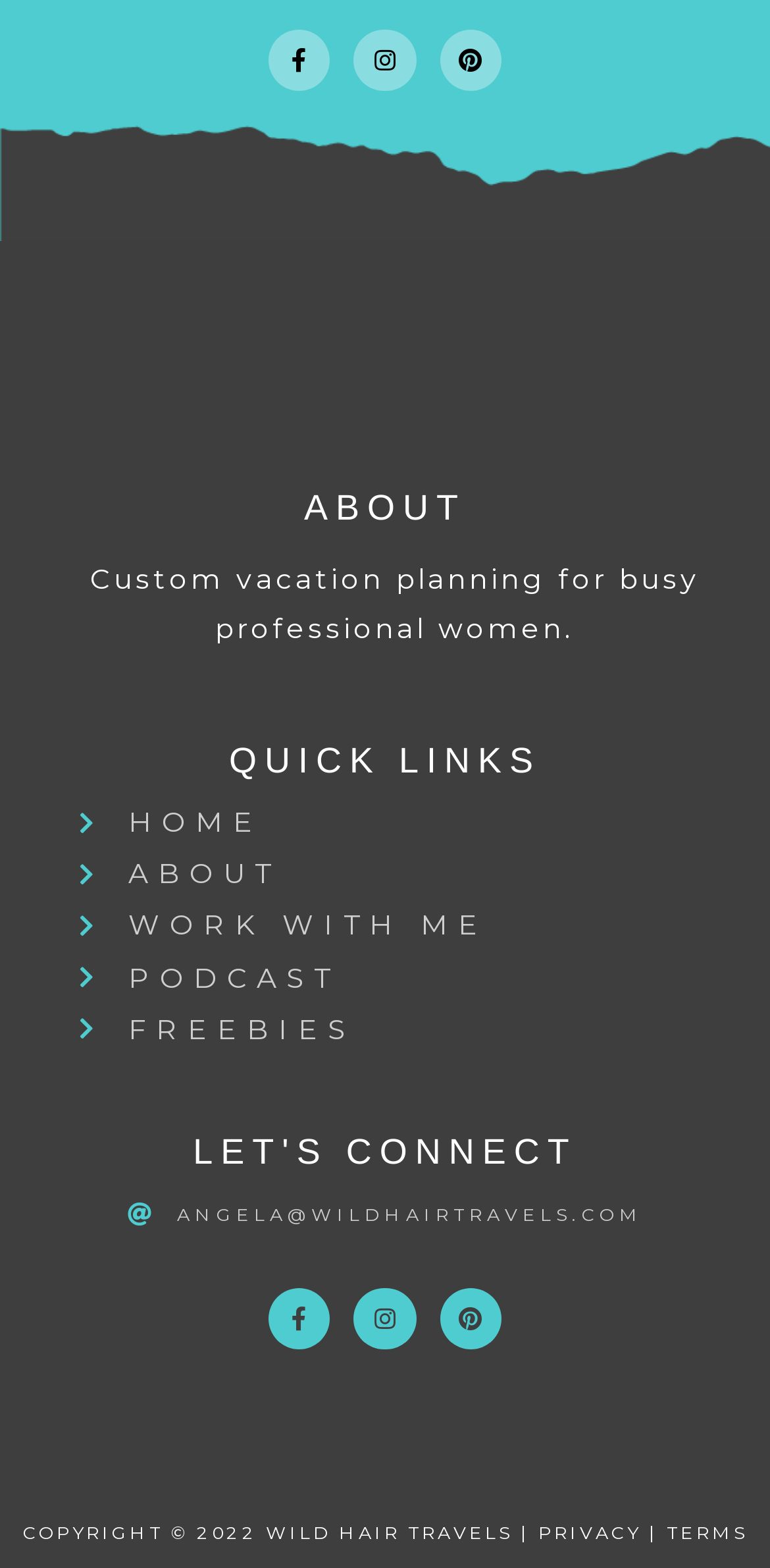How many social media platforms are linked?
Give a comprehensive and detailed explanation for the question.

There are three social media links at the top and bottom of the webpage, which are Facebook, Instagram, and Pinterest, indicating that the website is connected to three social media platforms.